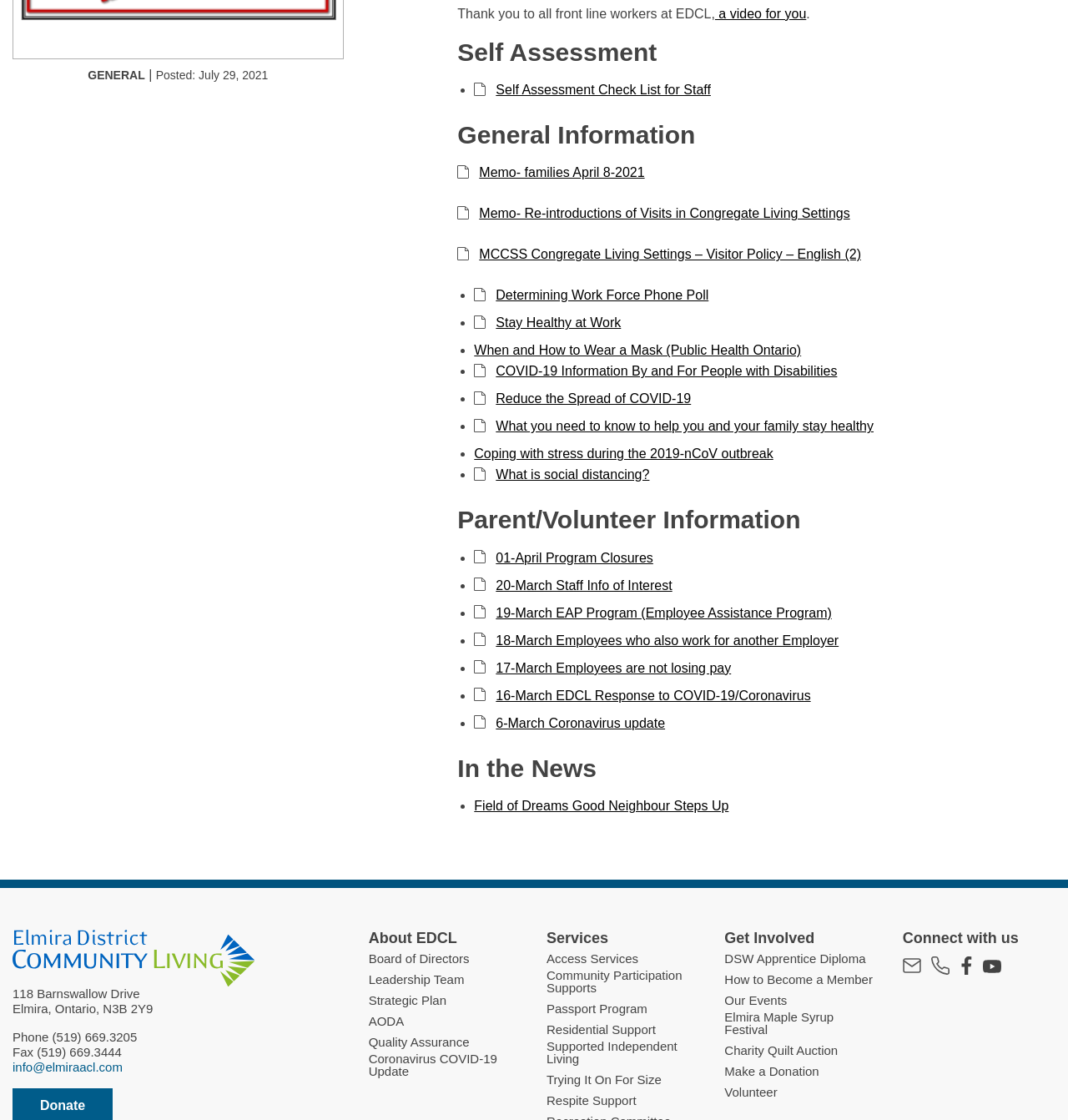Determine the bounding box for the described UI element: "Board of Directors".

[0.345, 0.85, 0.439, 0.861]